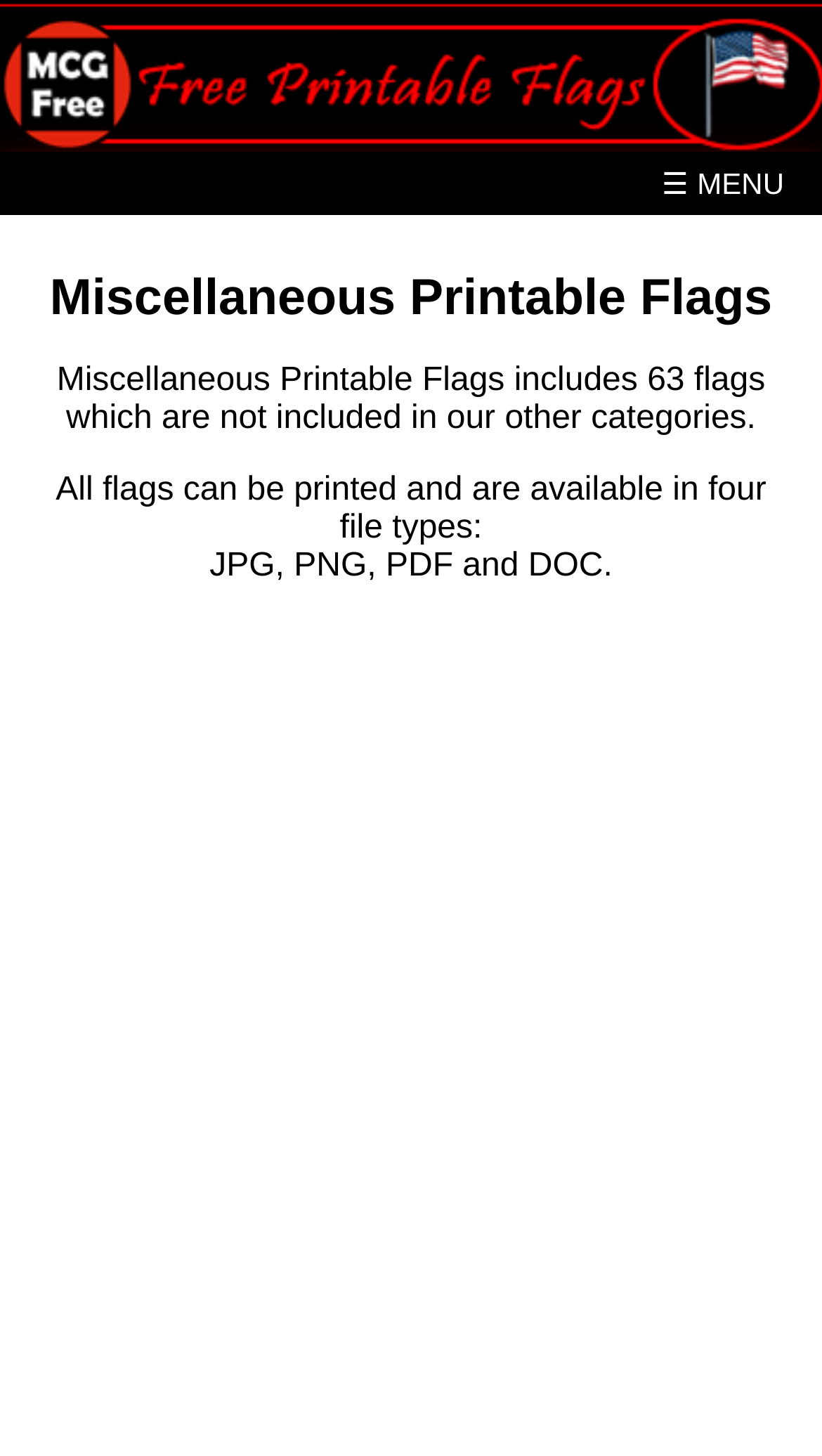Present a detailed account of what is displayed on the webpage.

The webpage is about miscellaneous printable flags, with a total of 63 flags available for download. At the top left corner, there is a link with no text, and to its right, there is a link with the text "☰ MENU". Below these links, there is a heading that reads "Miscellaneous Printable Flags". 

Under the heading, there is a paragraph of text that describes the miscellaneous printable flags, stating that all flags can be printed and are available in four file types. Below this paragraph, there is a list of the four file types, which are JPG, PNG, PDF, and DOC. 

Taking up most of the webpage is an advertisement, which is displayed in an iframe and spans the entire width of the page, from top to bottom.